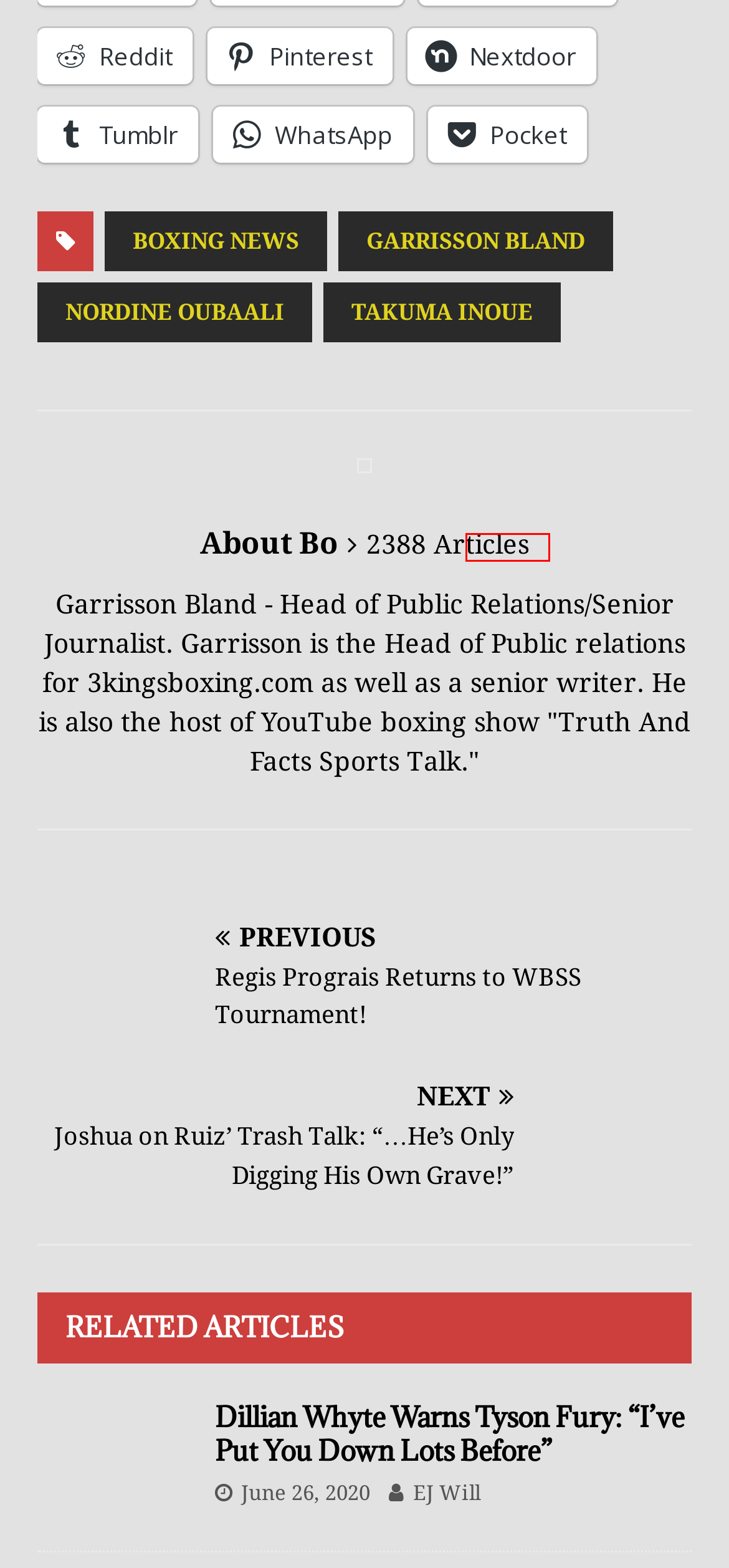Evaluate the webpage screenshot and identify the element within the red bounding box. Select the webpage description that best fits the new webpage after clicking the highlighted element. Here are the candidates:
A. Bakari Simpson - Senior Writer
B. Dillian Whyte Warns Tyson Fury: "I've Put You Down Lots Before"
C. Brian "BoMac" McIntyre: 3Kings Boxing 2023 Trainer Of The Year
D. EJ Williams - Owner/Editor-In-Chief
E. Naoya Inoue: 3Kings Boxing 2023 Fighter Of The Year!
F. Mike Wilson Jr - Senior Writer
G. Caleb Plant: "I'm Going to Knock Him Out!" - 3Kings Boxing WorldWide®
H. Leigh Wood: 3Kings Boxing 2023 Comeback Fighter Of The Year

F